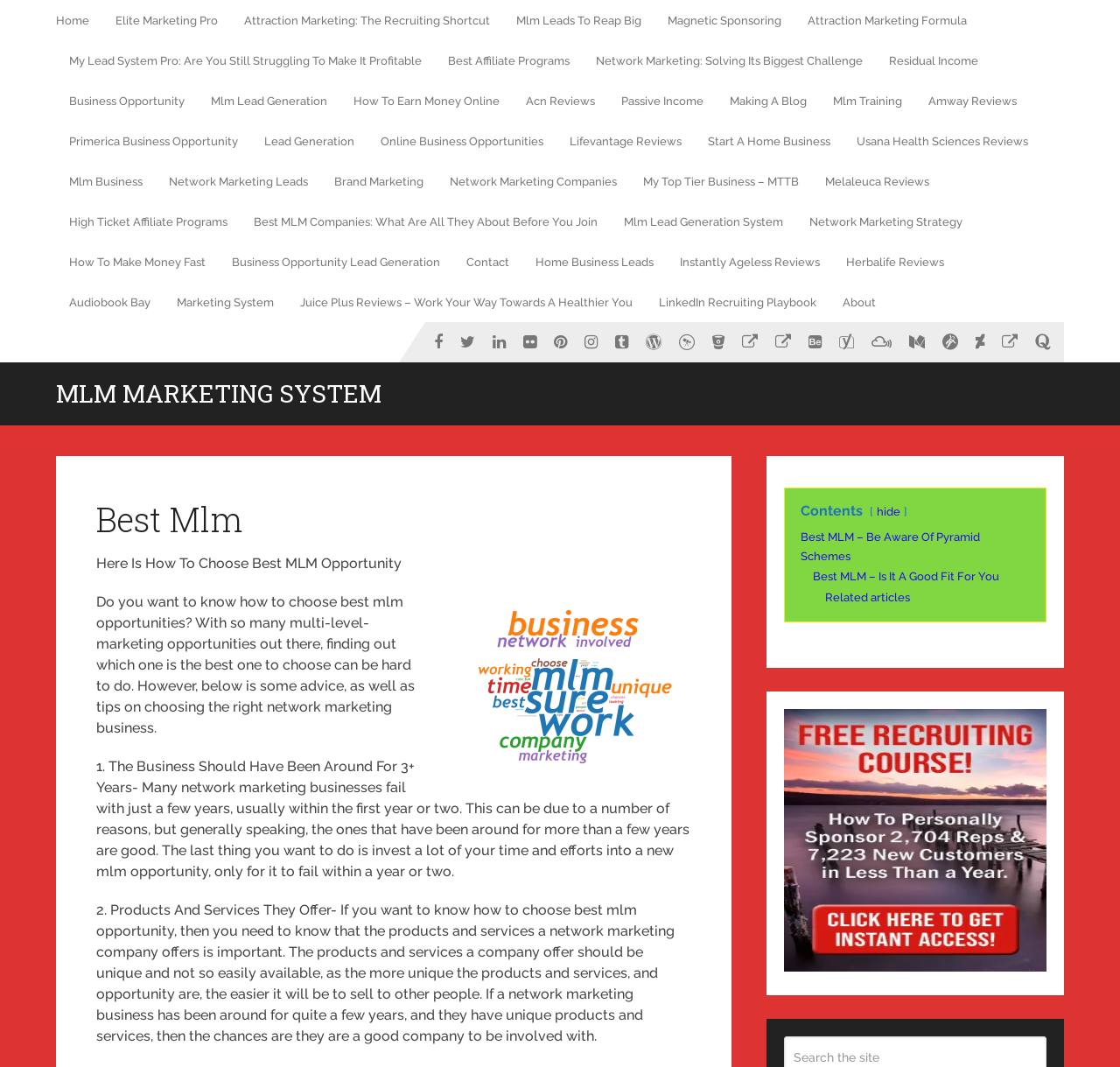Please identify the bounding box coordinates of the clickable element to fulfill the following instruction: "Check 'Contact'". The coordinates should be four float numbers between 0 and 1, i.e., [left, top, right, bottom].

[0.405, 0.226, 0.466, 0.264]